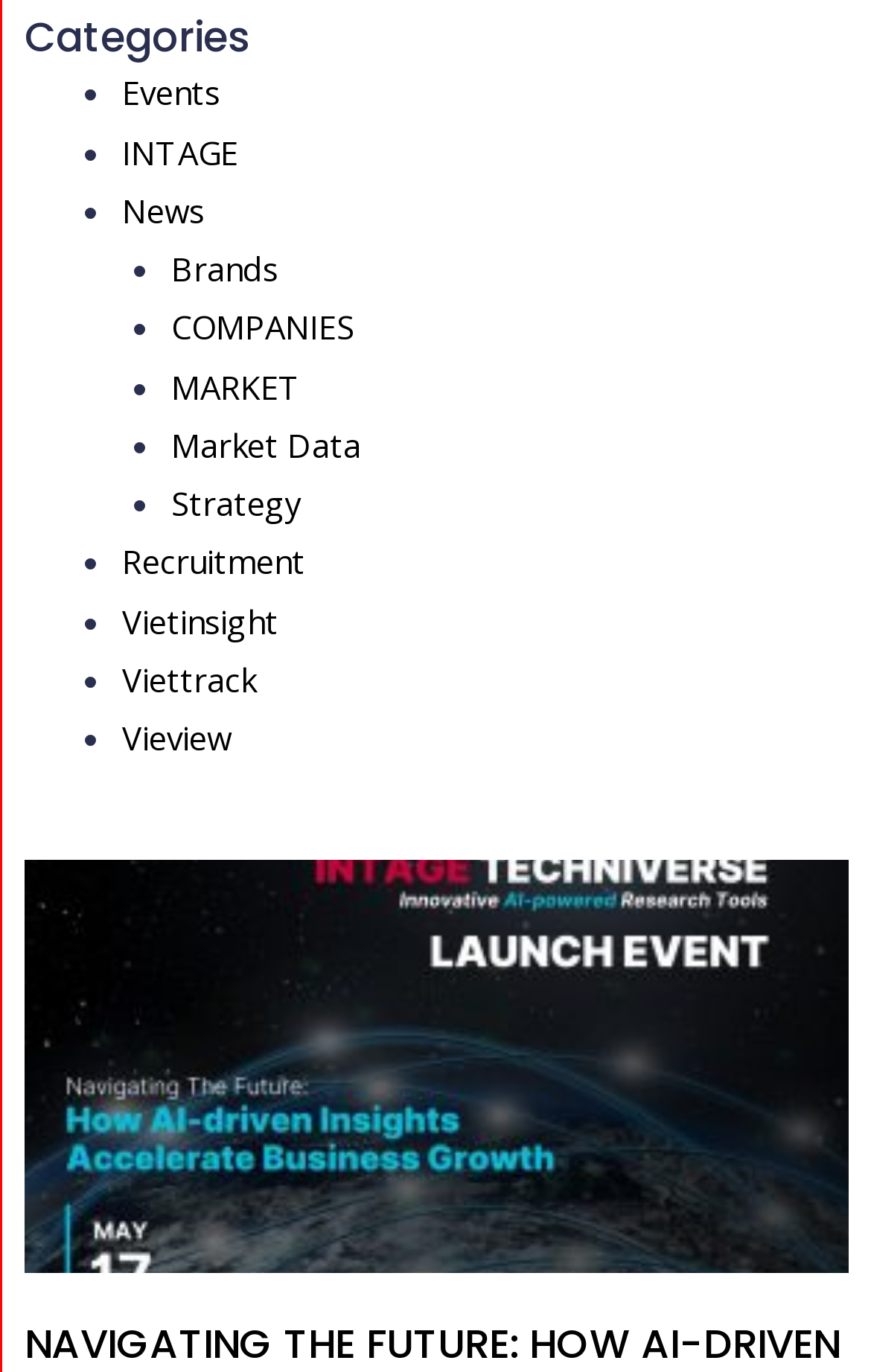Identify the bounding box coordinates for the element you need to click to achieve the following task: "Go to INTAGE". Provide the bounding box coordinates as four float numbers between 0 and 1, in the form [left, top, right, bottom].

[0.14, 0.094, 0.274, 0.126]